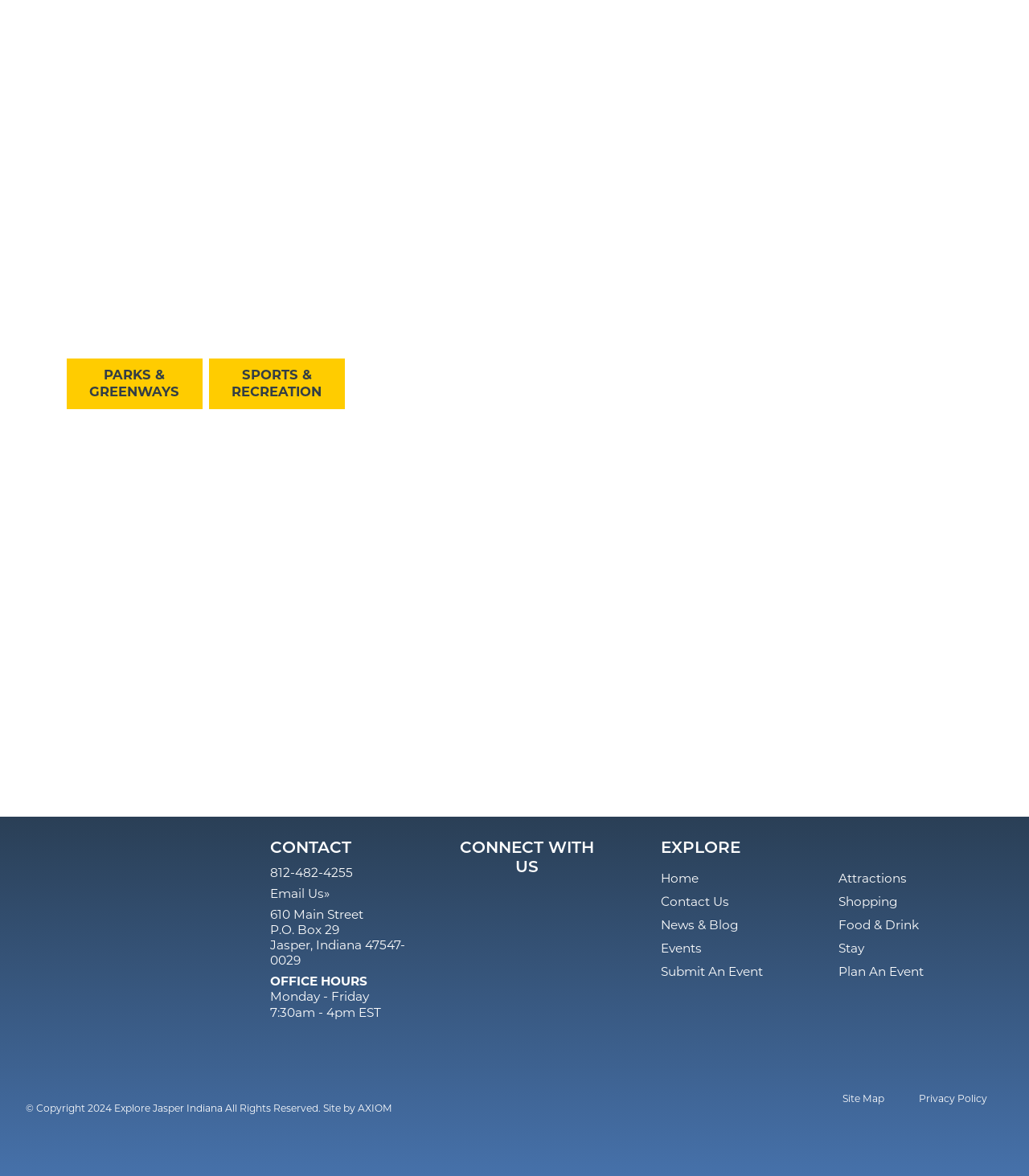Please find the bounding box for the UI component described as follows: "alt="Explore Jasper on TripAdvisor"".

[0.443, 0.814, 0.581, 0.883]